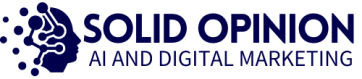Answer the following inquiry with a single word or phrase:
What is represented by the stylized human silhouette?

Technology and neural connections